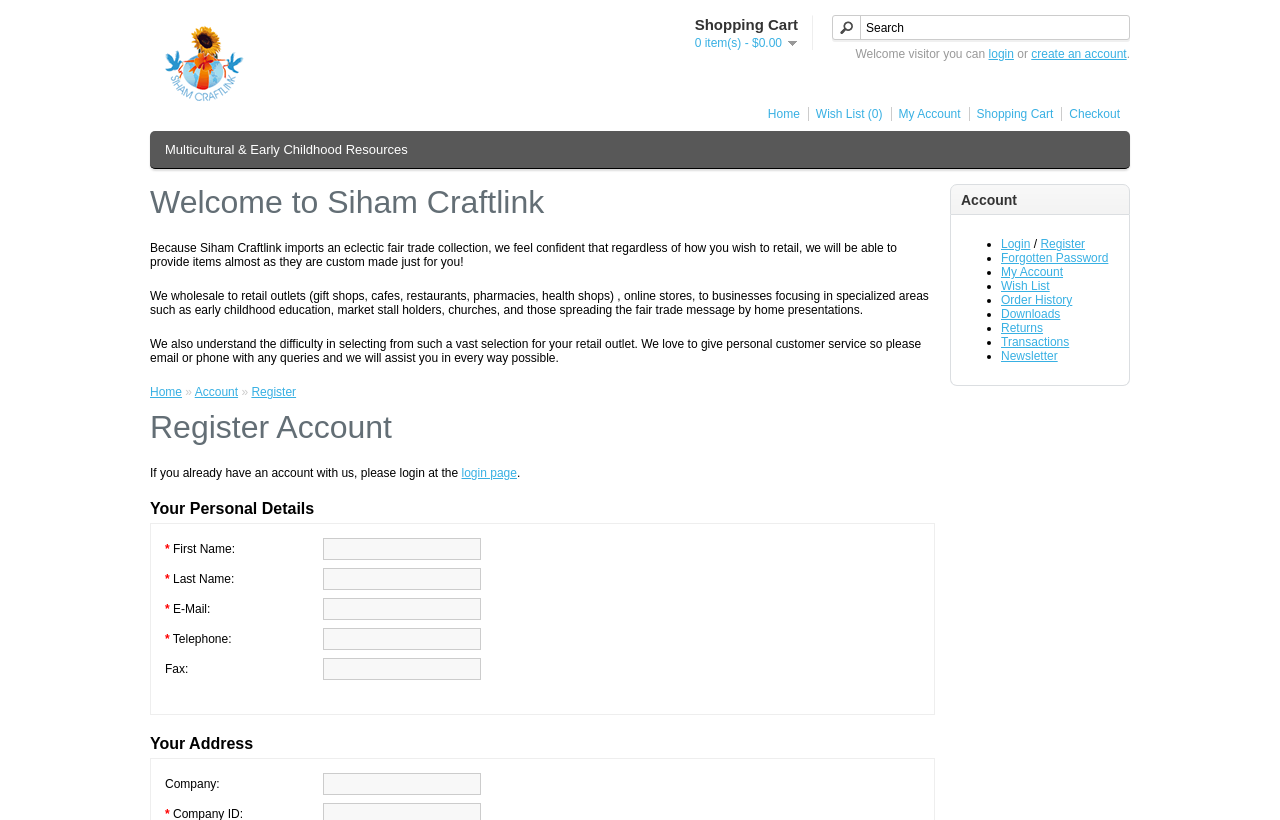Respond to the following question with a brief word or phrase:
What is the link to the login page?

login page